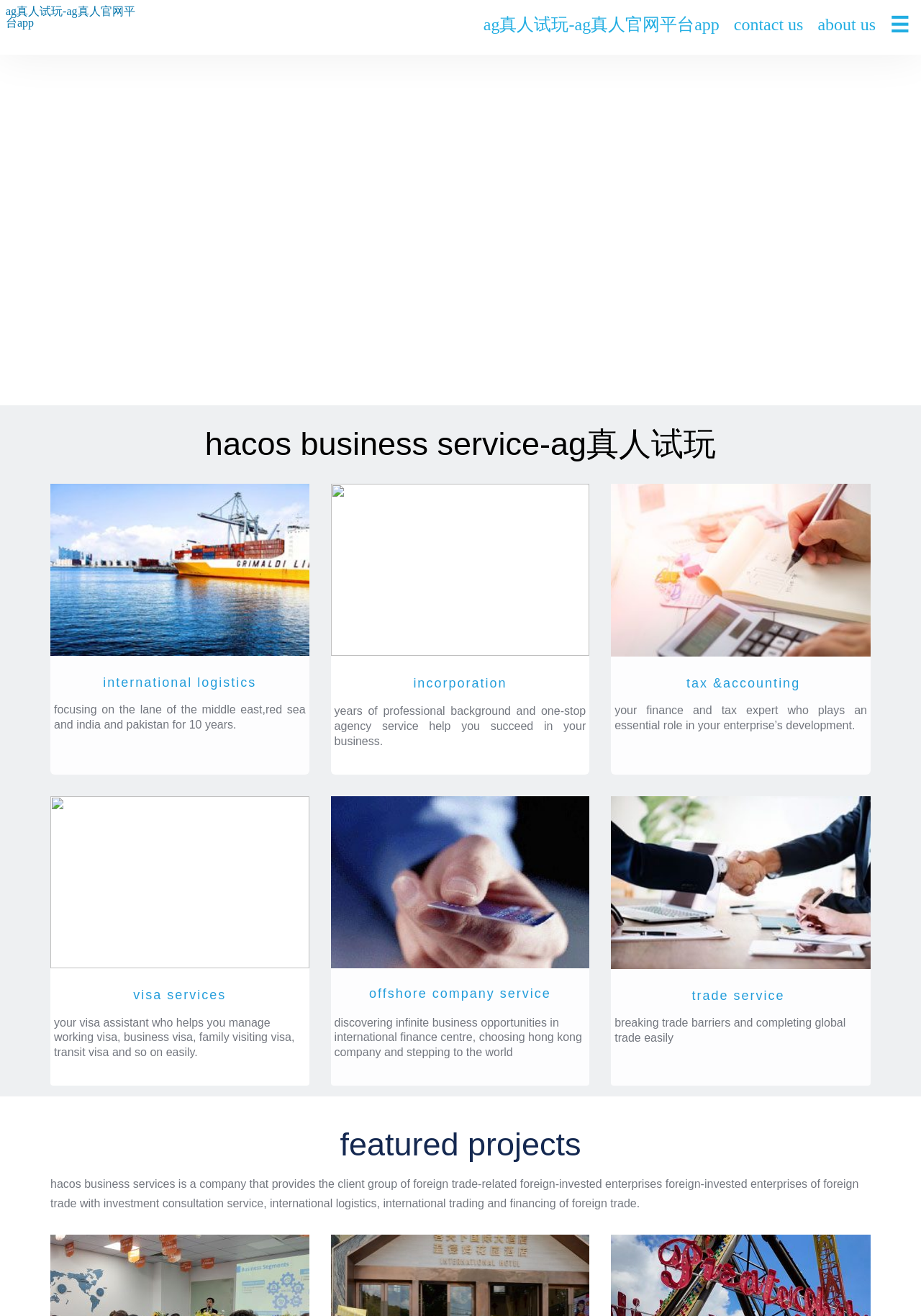Please study the image and answer the question comprehensively:
What is the company's expertise in finance?

The webpage describes the company as 'your finance and tax expert who plays an essential role in your enterprise’s development', indicating that the company has expertise in tax and finance.